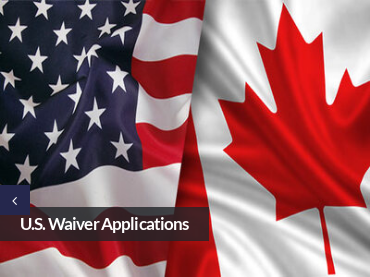What is the purpose of Canada Pardons & US Waivers?
Refer to the image and provide a concise answer in one word or phrase.

Legal assistance